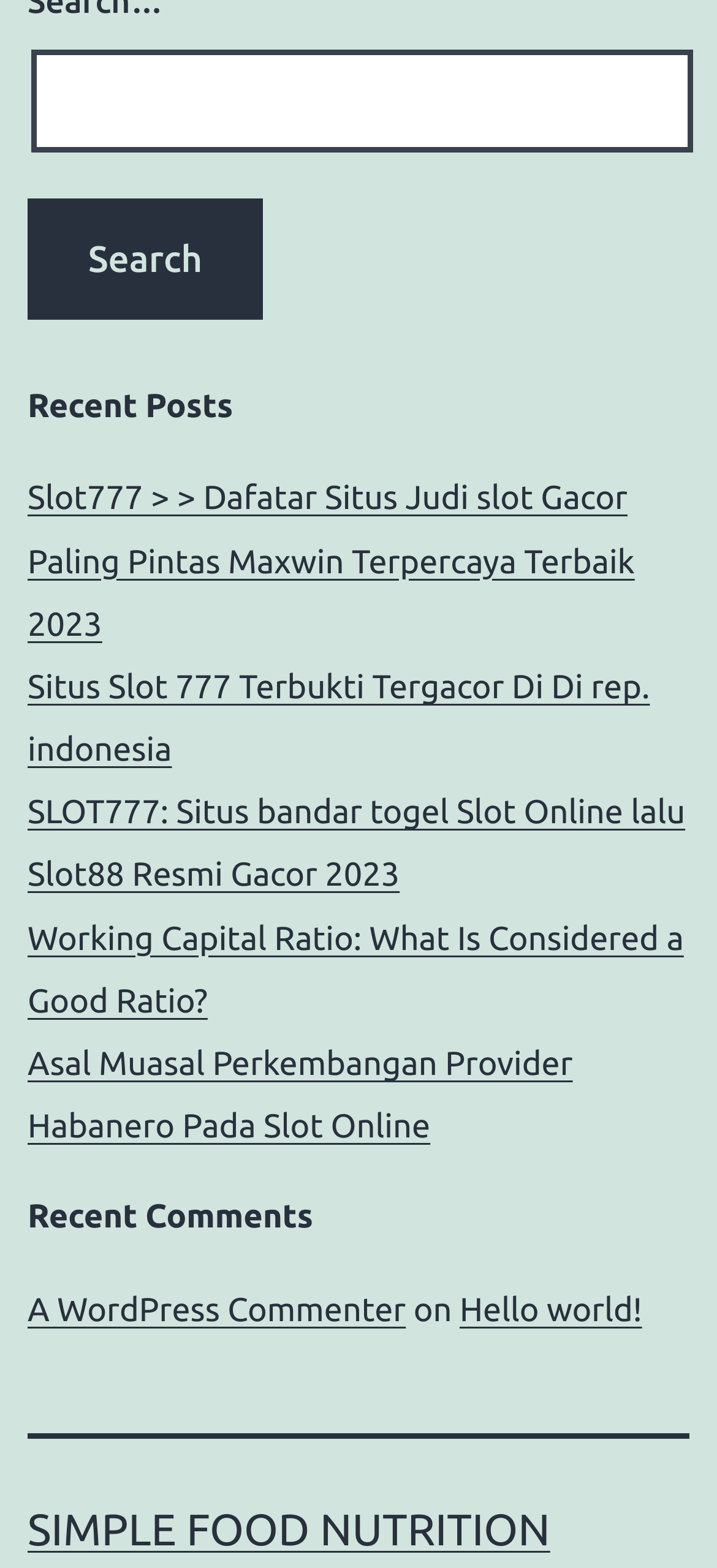Identify the bounding box coordinates of the part that should be clicked to carry out this instruction: "Click on 'Search' button".

[0.038, 0.127, 0.367, 0.204]